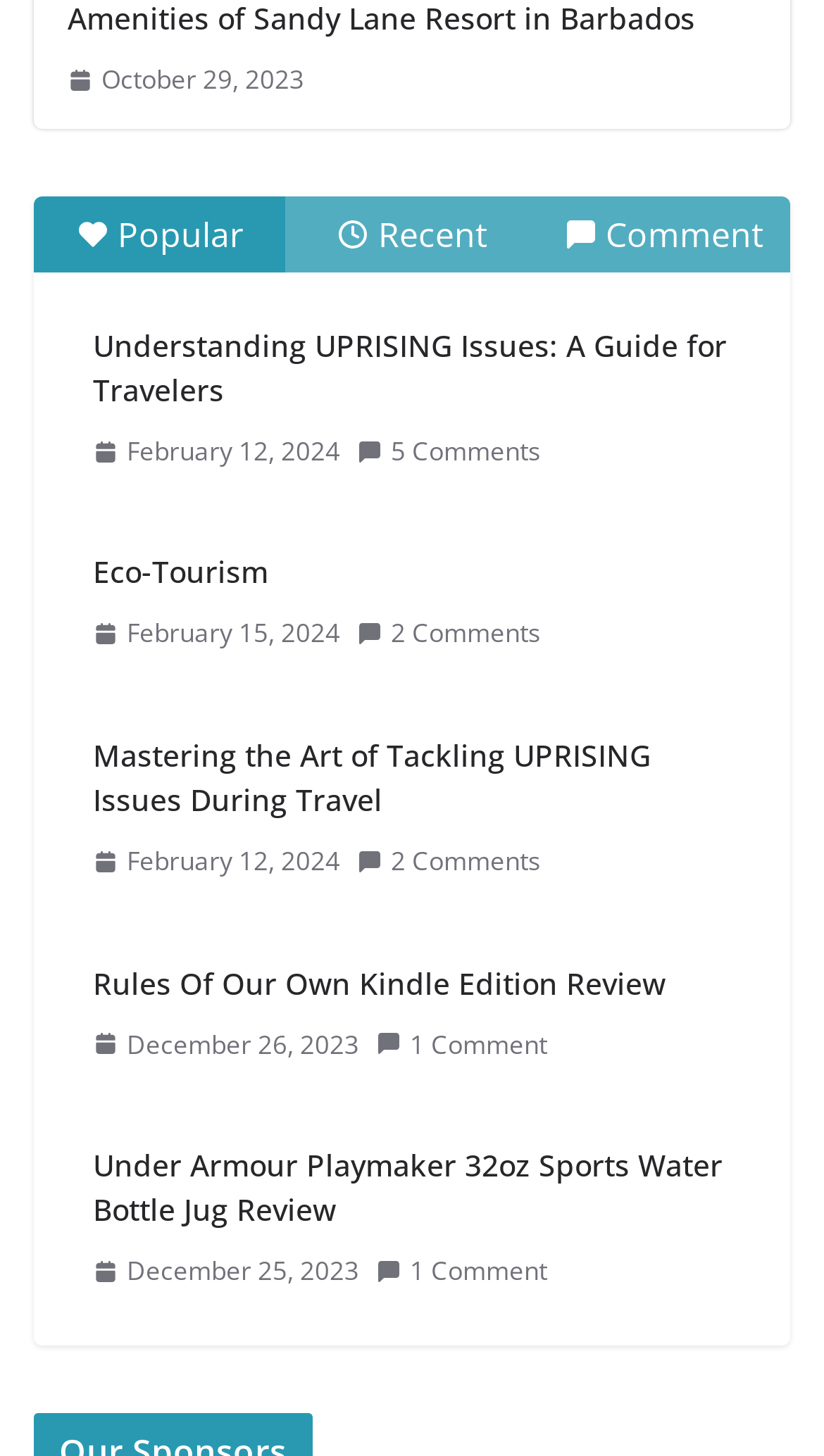Please predict the bounding box coordinates (top-left x, top-left y, bottom-right x, bottom-right y) for the UI element in the screenshot that fits the description: 2 Comments

[0.433, 0.576, 0.656, 0.607]